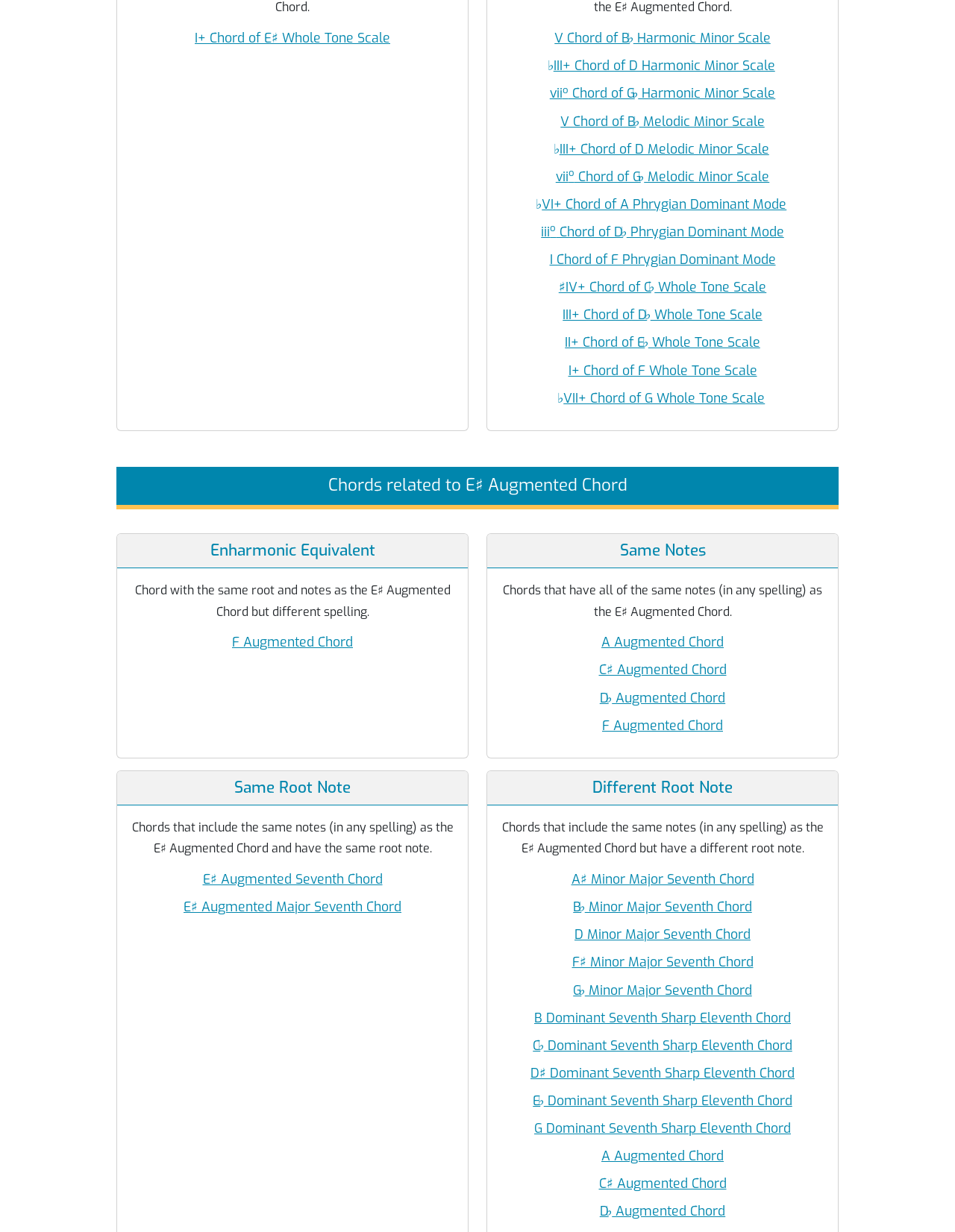What is the chord of E♯ Whole Tone Scale?
Use the image to answer the question with a single word or phrase.

I+